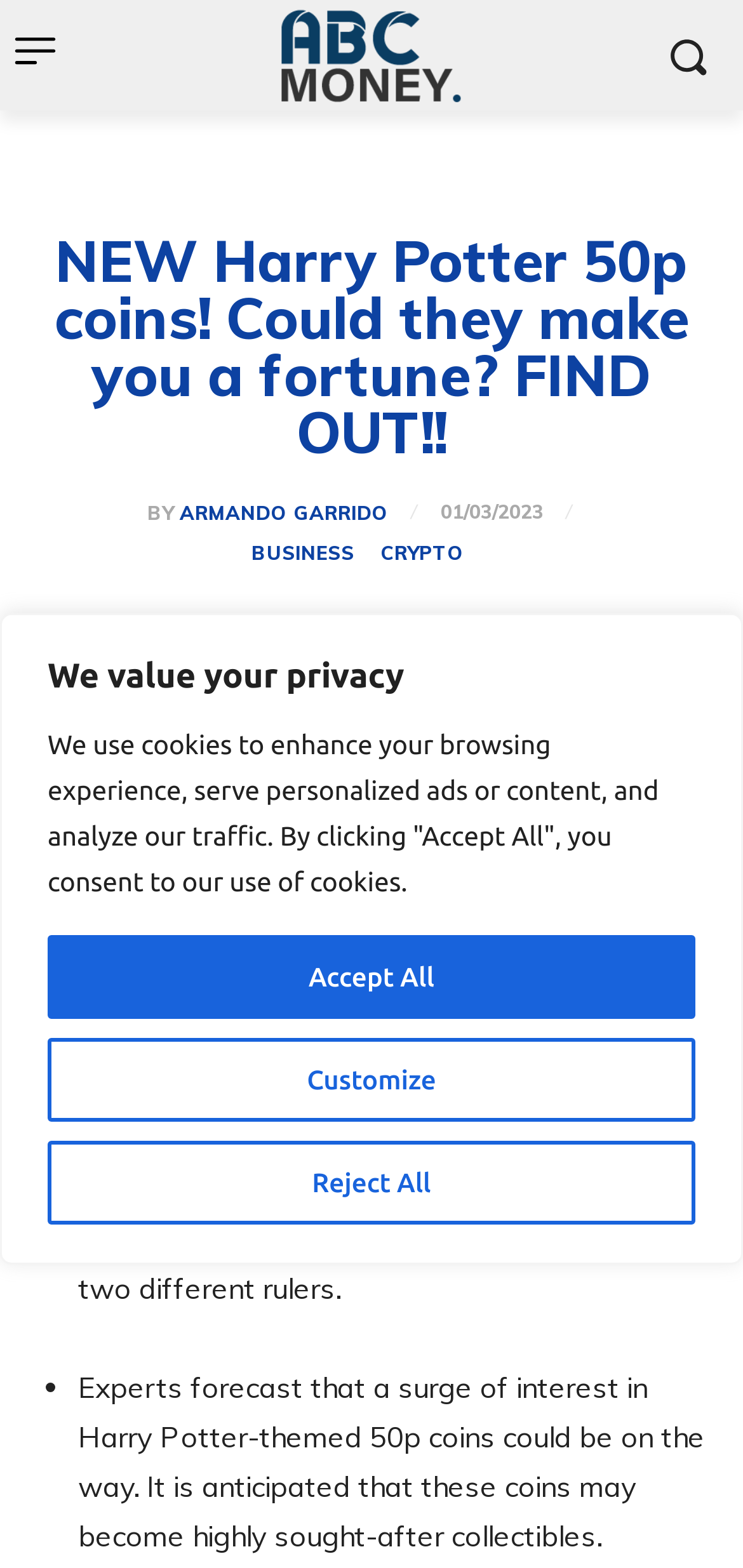Find the main header of the webpage and produce its text content.

NEW Harry Potter 50p coins! Could they make you a fortune? FIND OUT!!